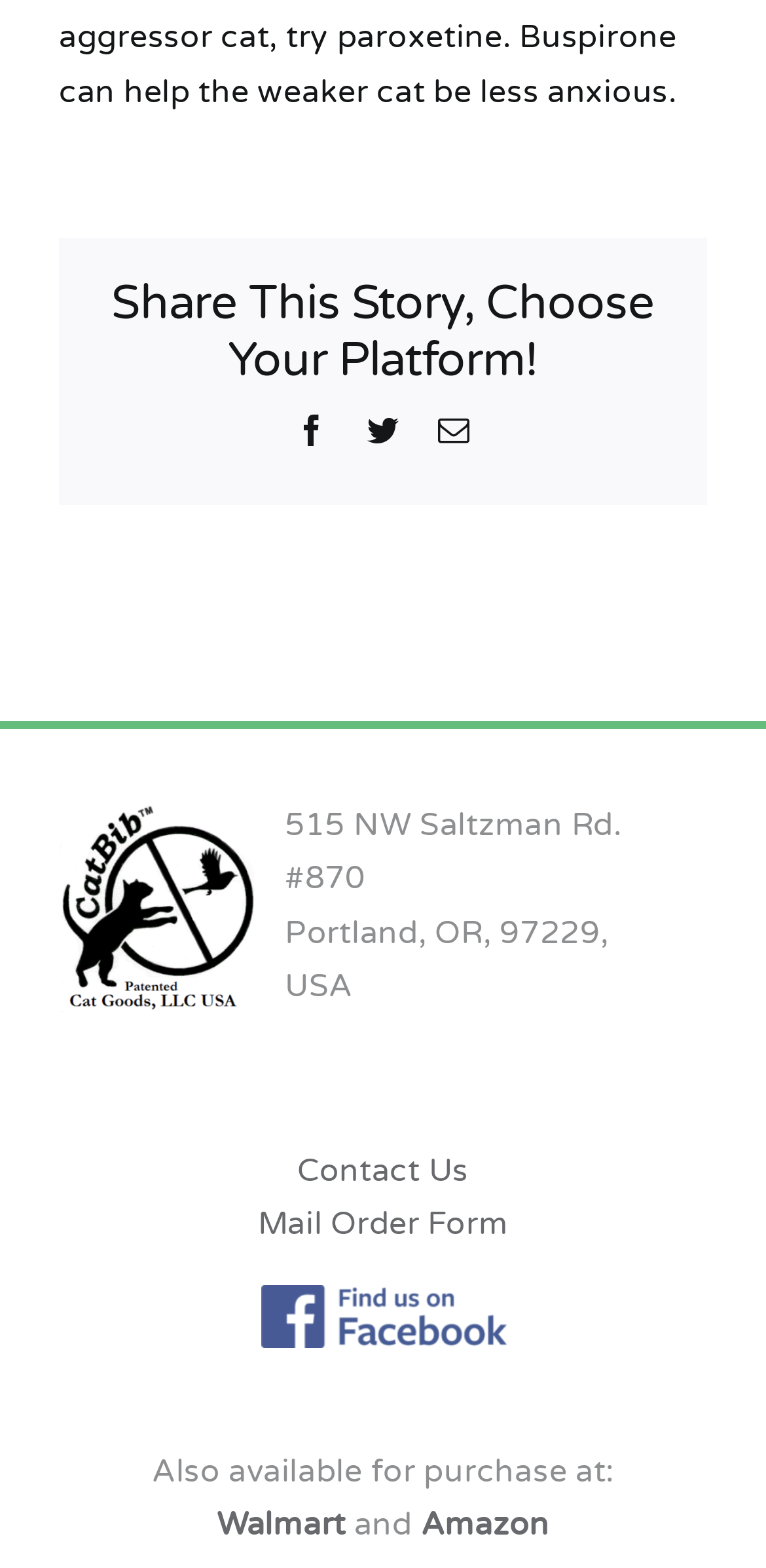What is the name of the online retailer where the product is also available?
Based on the image, provide your answer in one word or phrase.

Amazon